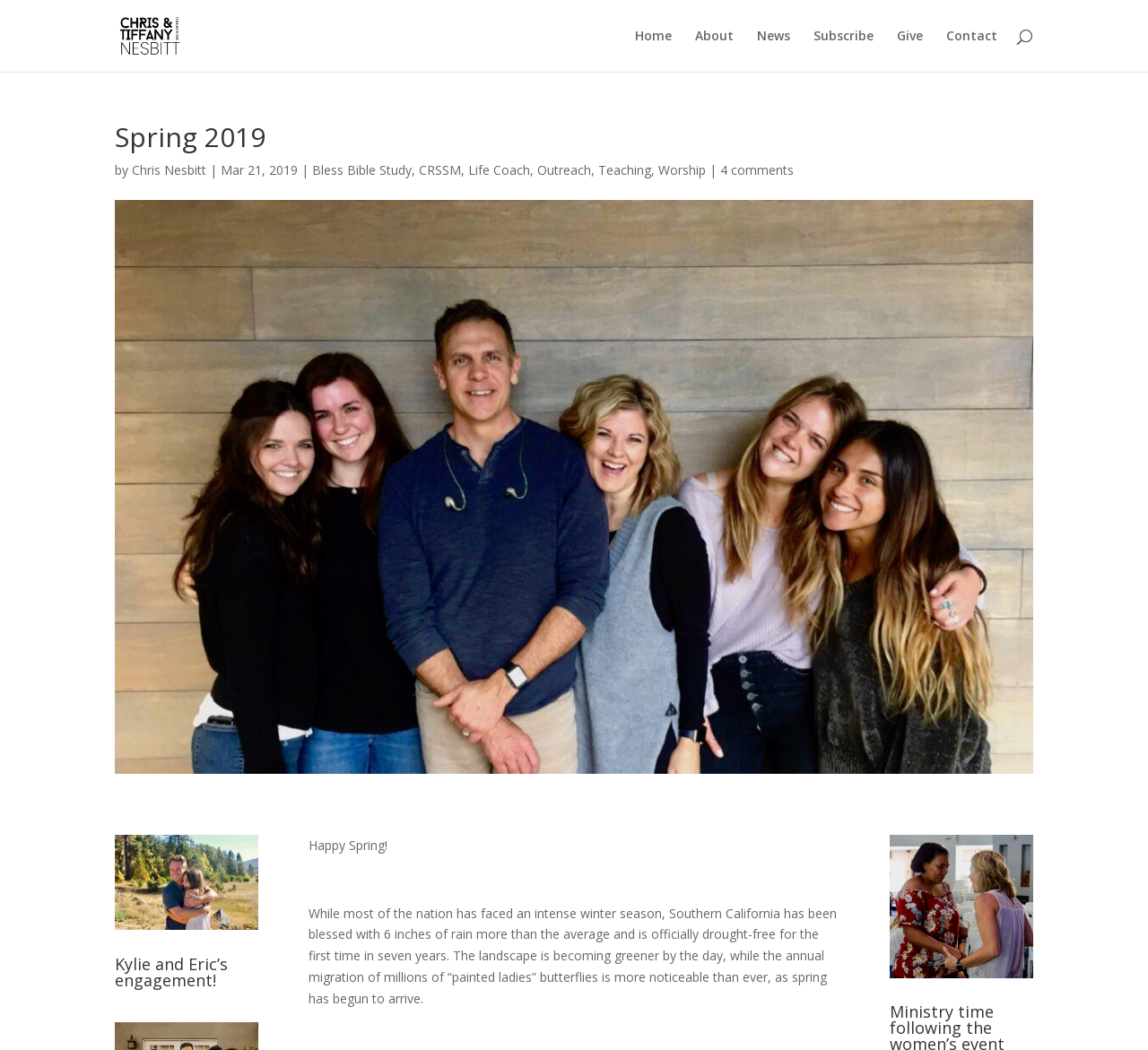Please answer the following question using a single word or phrase: 
What type of insects are migrating in large numbers?

Butterflies